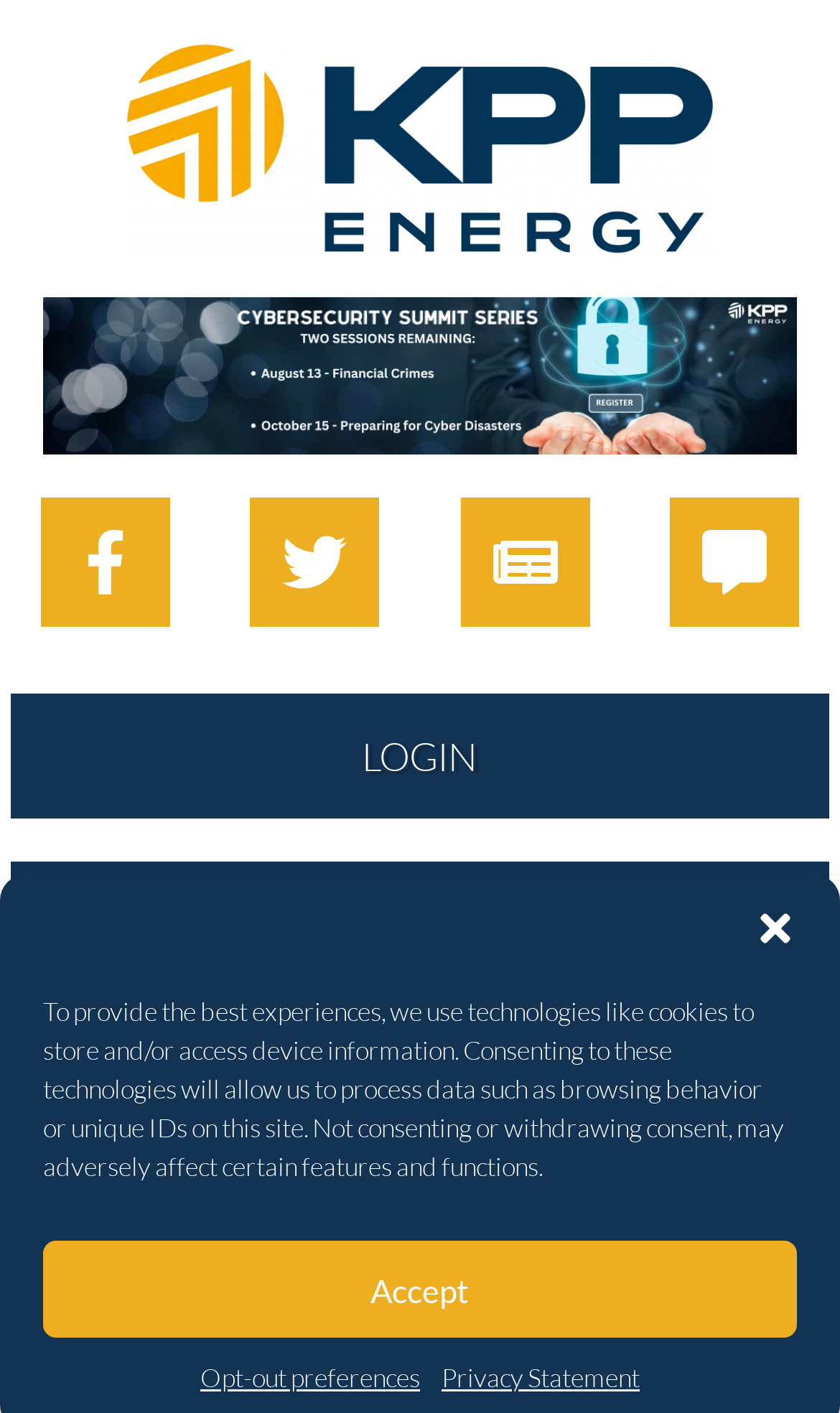What is the function of the 'Menu Toggle' button?
Answer the question with a thorough and detailed explanation.

The 'Menu Toggle' button is located at the bottom right corner of the webpage, and its function is to toggle the menu, which is currently not expanded, as indicated by the 'expanded: False' property.